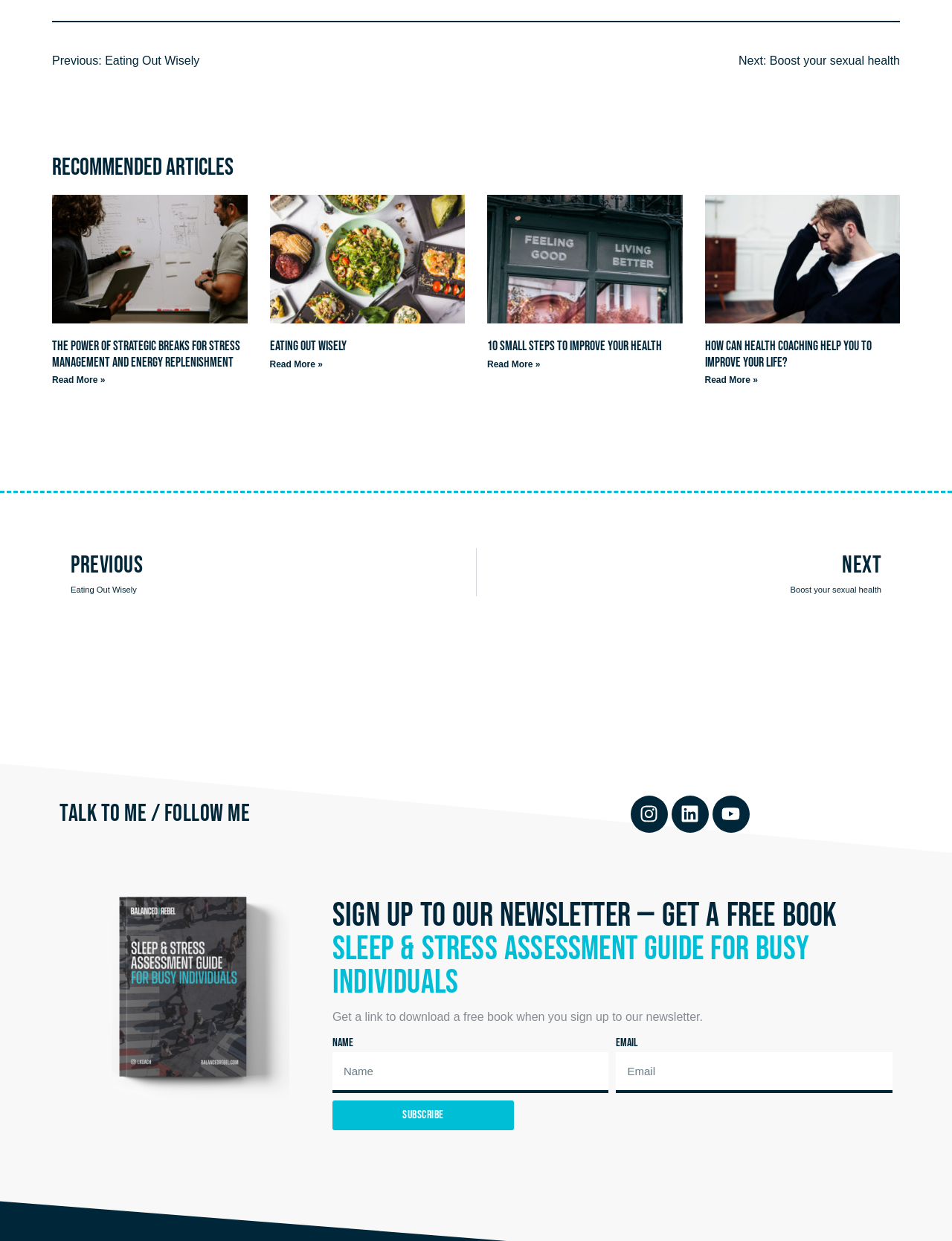Please determine the bounding box coordinates for the UI element described as: "NextBoost your sexual healthNext".

[0.5, 0.442, 0.938, 0.481]